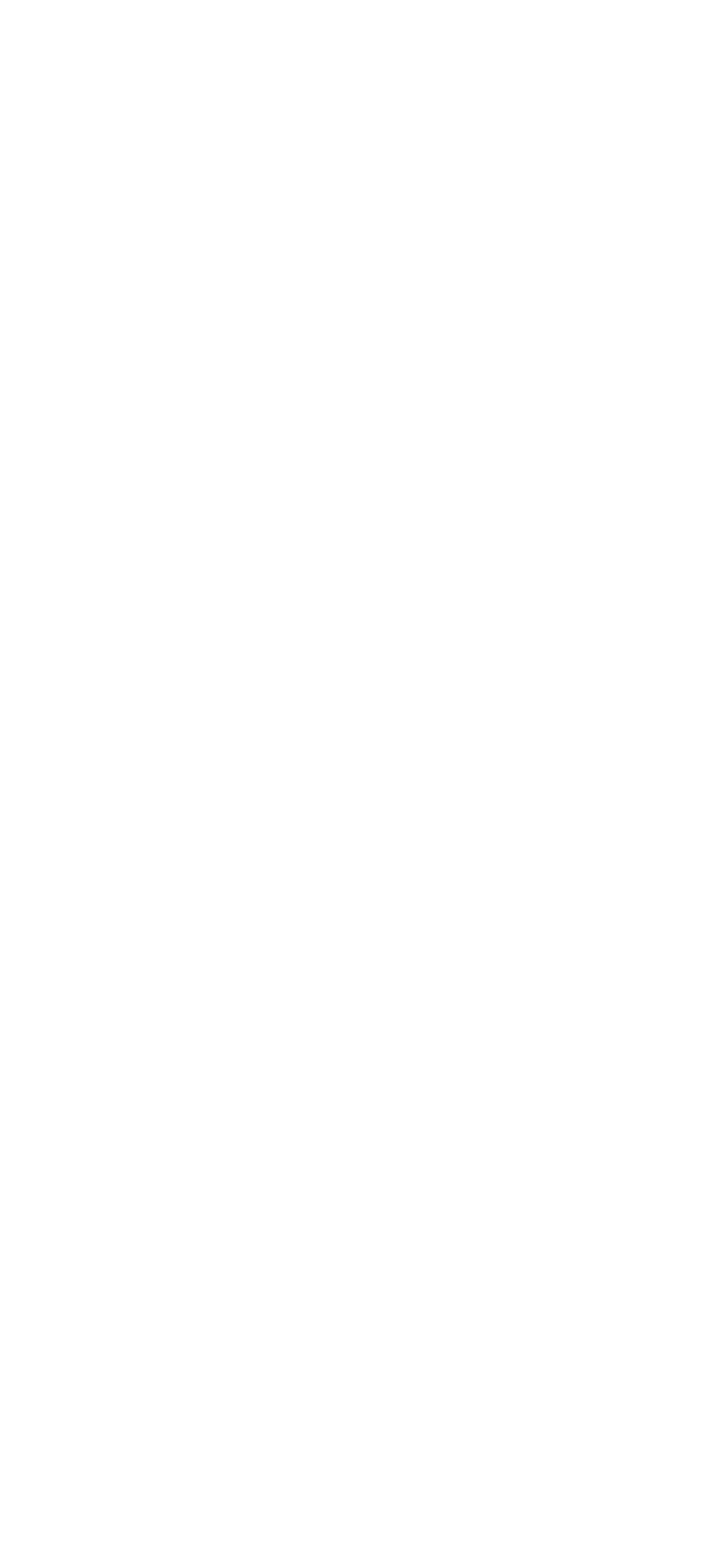How many links are under 'Related Posts'?
Using the image, answer in one word or phrase.

8